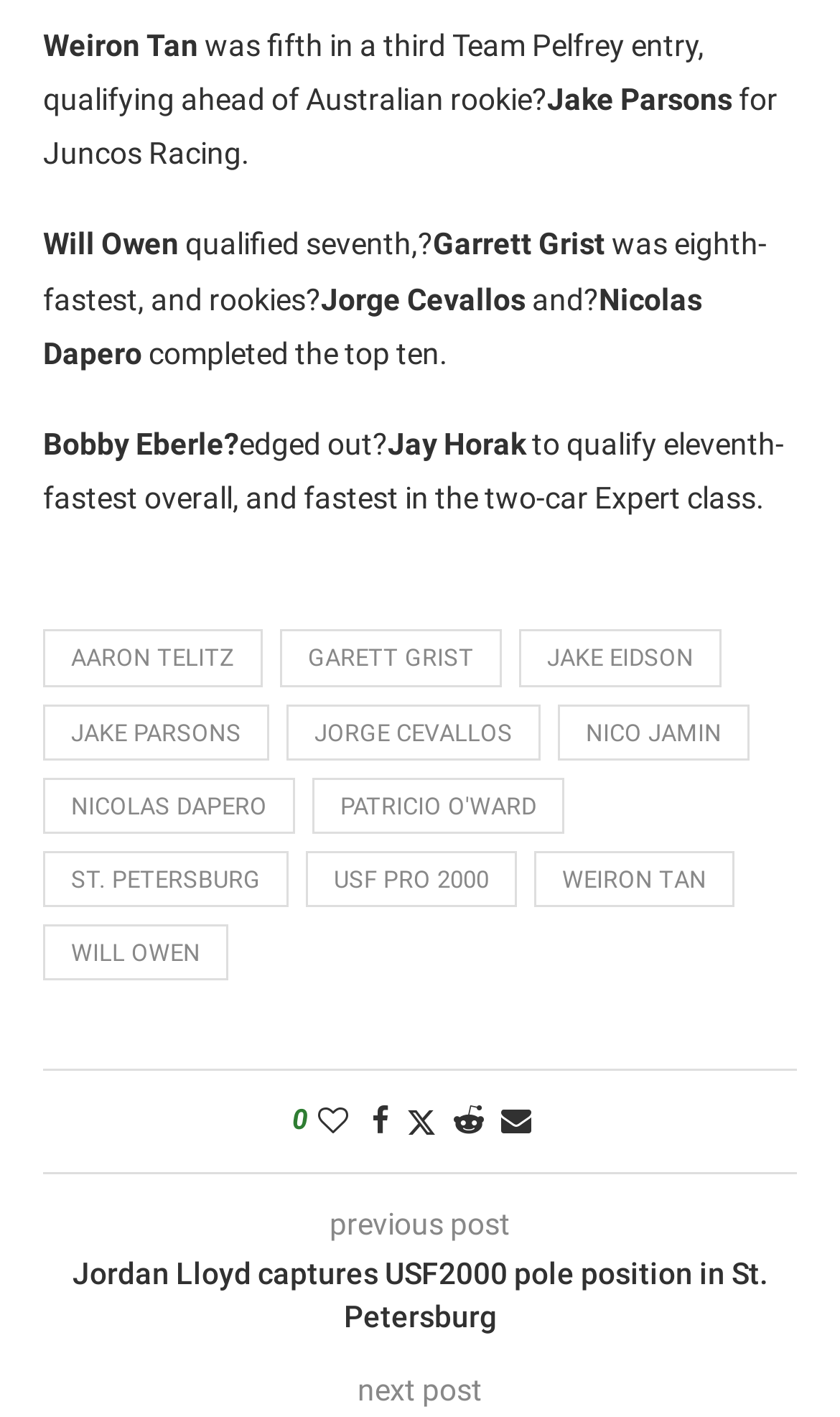Using a single word or phrase, answer the following question: 
What is the name of the racing event mentioned in the webpage?

USF PRO 2000